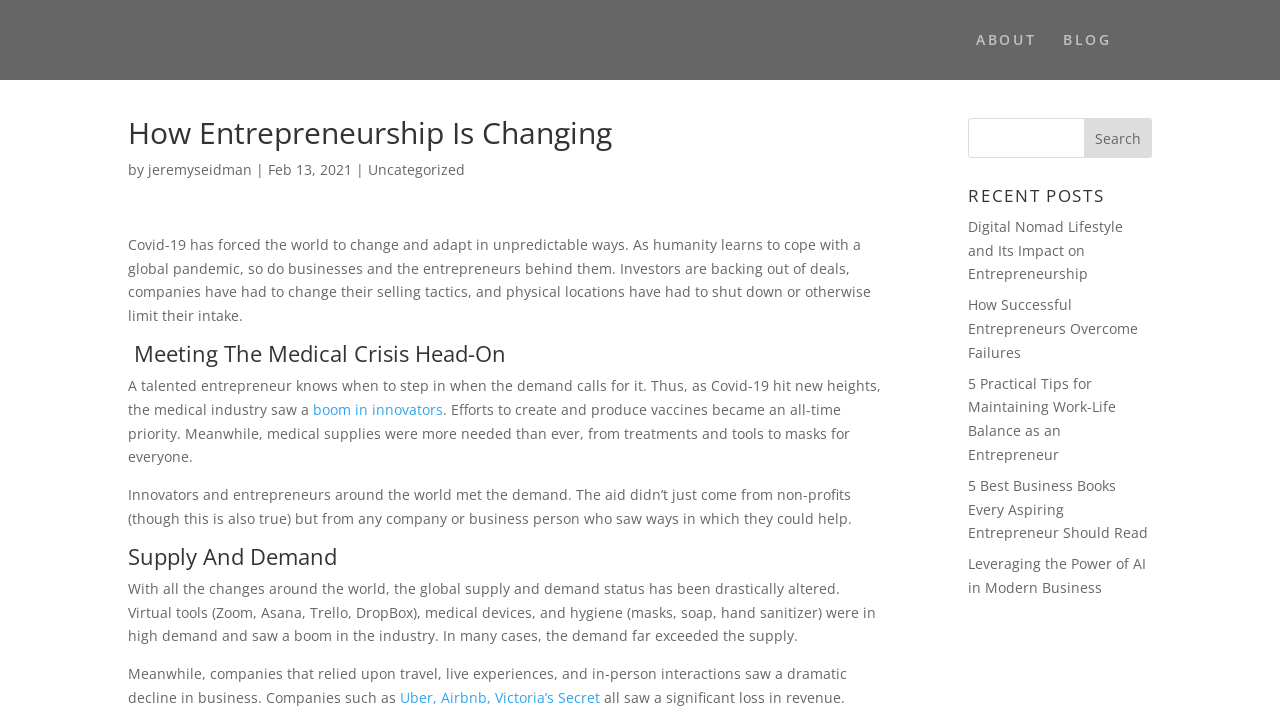Using the information in the image, give a detailed answer to the following question: What is the date of the article?

I found the date of the article by looking at the text 'Feb 13, 2021' which is located below the main heading 'How Entrepreneurship Is Changing' and next to the author's name.